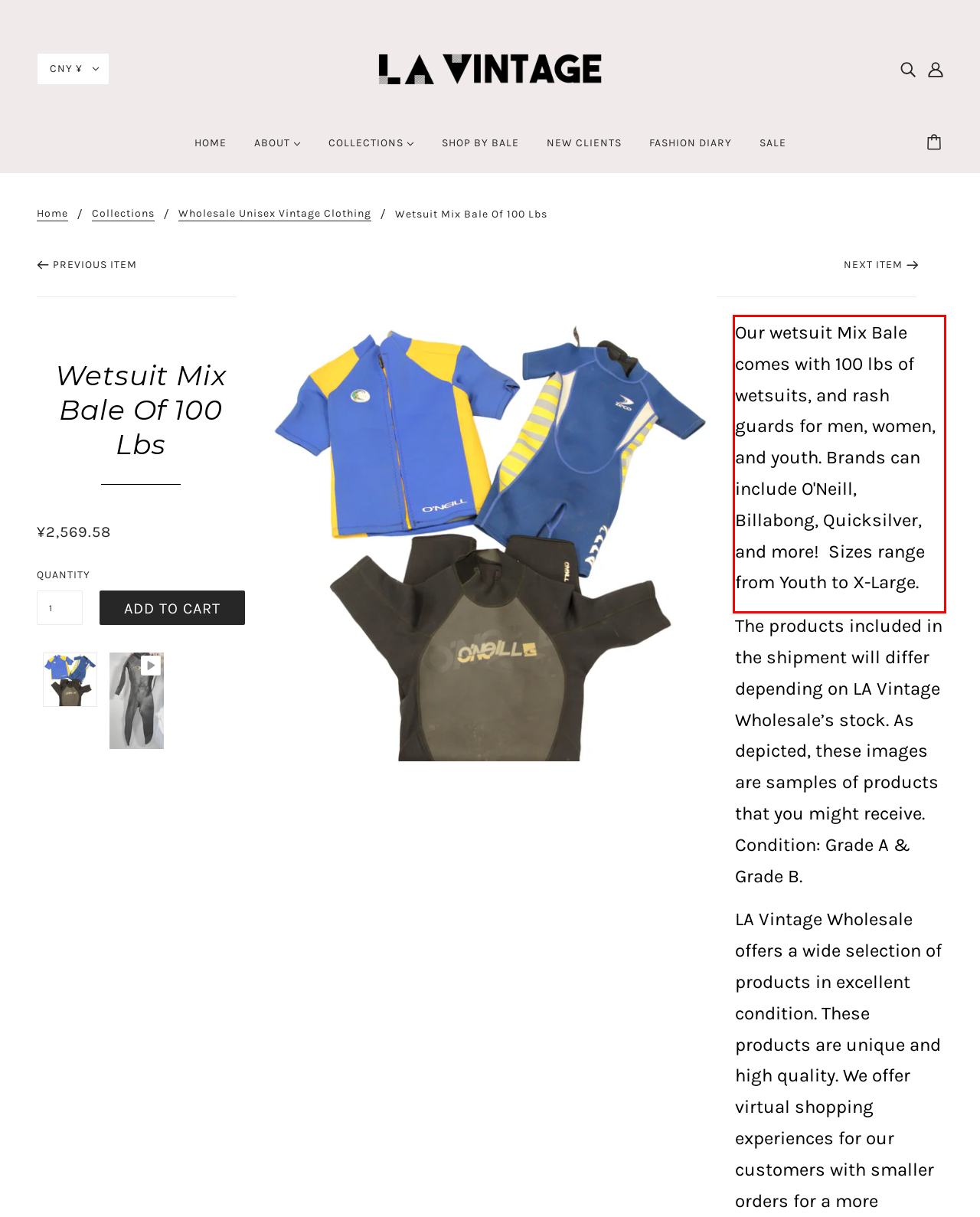You are given a screenshot of a webpage with a UI element highlighted by a red bounding box. Please perform OCR on the text content within this red bounding box.

Our wetsuit Mix Bale comes with 100 lbs of wetsuits, and rash guards for men, women, and youth. Brands can include O'Neill, Billabong, Quicksilver, and more! Sizes range from Youth to X-Large.